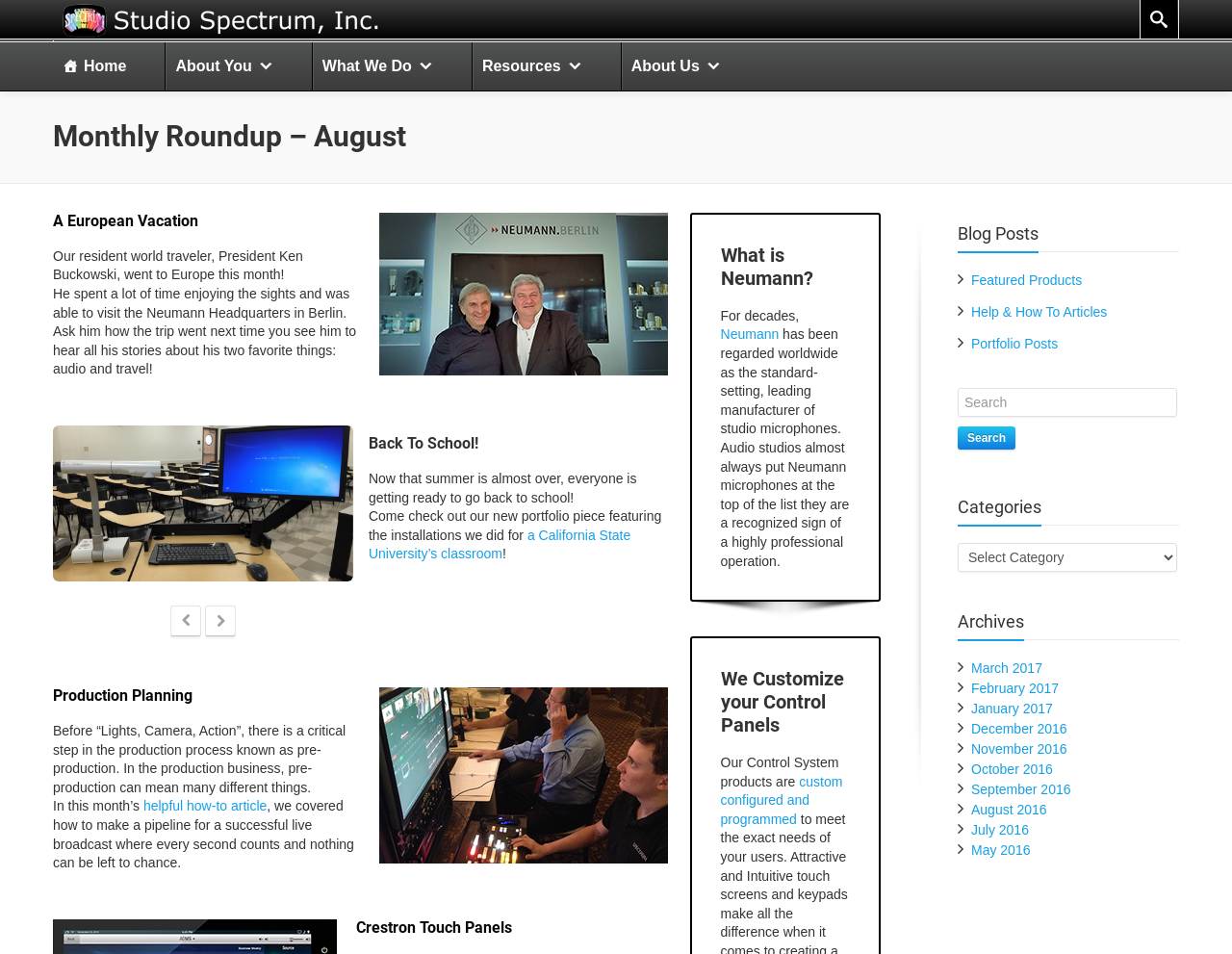How many links are there in the 'Blog Posts' section?
Answer the question in as much detail as possible.

I counted the number of link elements under the 'Blog Posts' heading, which are 'March 2017', 'February 2017', 'January 2017', 'December 2016', 'November 2016', and 'October 2016'. There are 6 links in total.